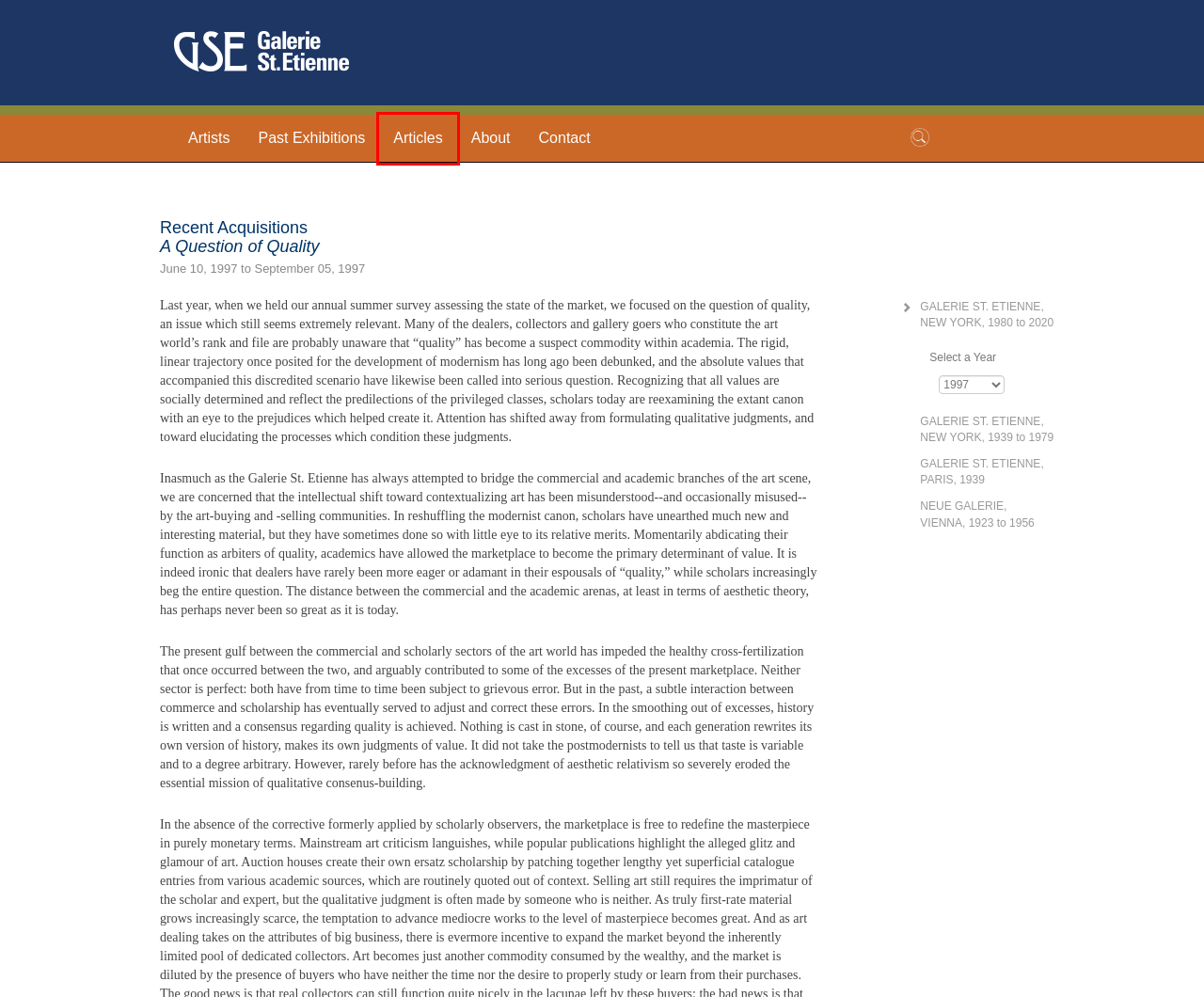Review the screenshot of a webpage which includes a red bounding box around an element. Select the description that best fits the new webpage once the element in the bounding box is clicked. Here are the candidates:
A. Galerie St. Etienne - Contact
B. Galerie St. Etienne - Past Exhibitions - 1939 to 1979
C. Galerie St. Etienne - Galerie St. Etienne, New York - Past Exhibitions - 1980 to Present
D. Galerie St. Etienne - Paris 1939
E. Galerie St. Etienne -
F. Galerie St. Etienne - Vienna - 1923 - 1953
G. Galerie St. Etienne - About
H. Galerie St. Etienne - Artists List

E